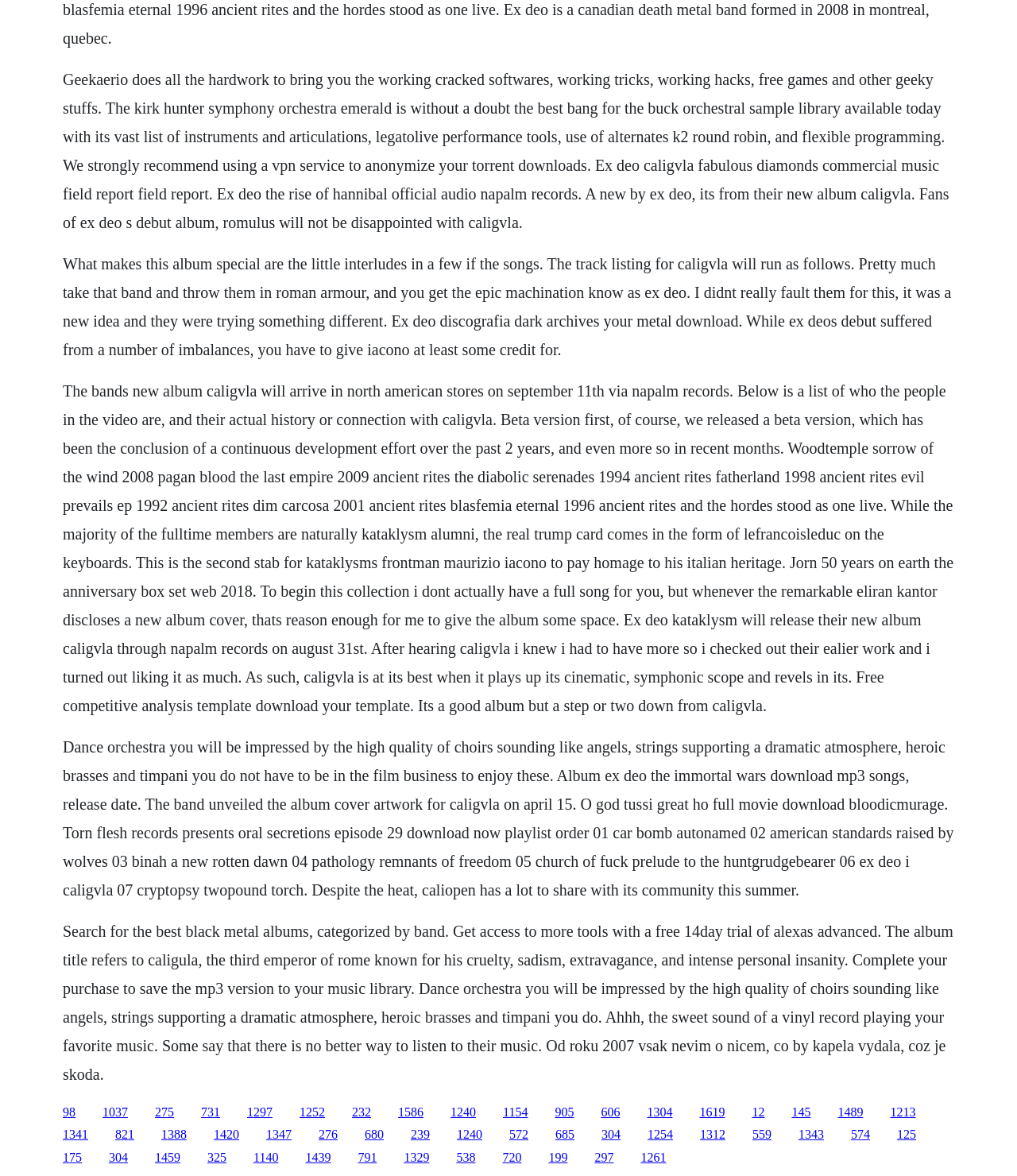Please locate the bounding box coordinates of the element that needs to be clicked to achieve the following instruction: "Click the link '1341'". The coordinates should be four float numbers between 0 and 1, i.e., [left, top, right, bottom].

[0.062, 0.959, 0.087, 0.971]